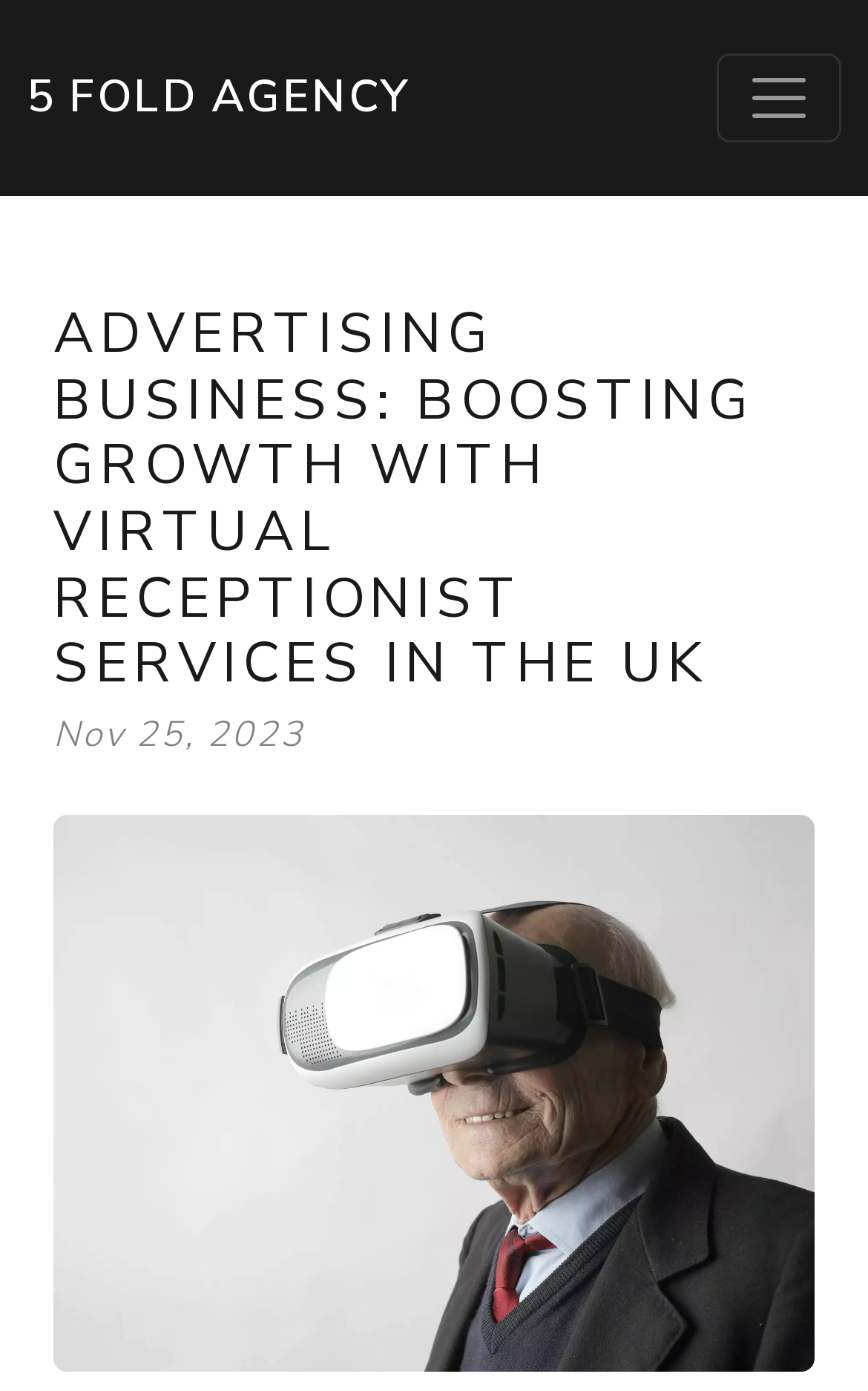Please locate and generate the primary heading on this webpage.

ADVERTISING BUSINESS: BOOSTING GROWTH WITH VIRTUAL RECEPTIONIST SERVICES IN THE UK